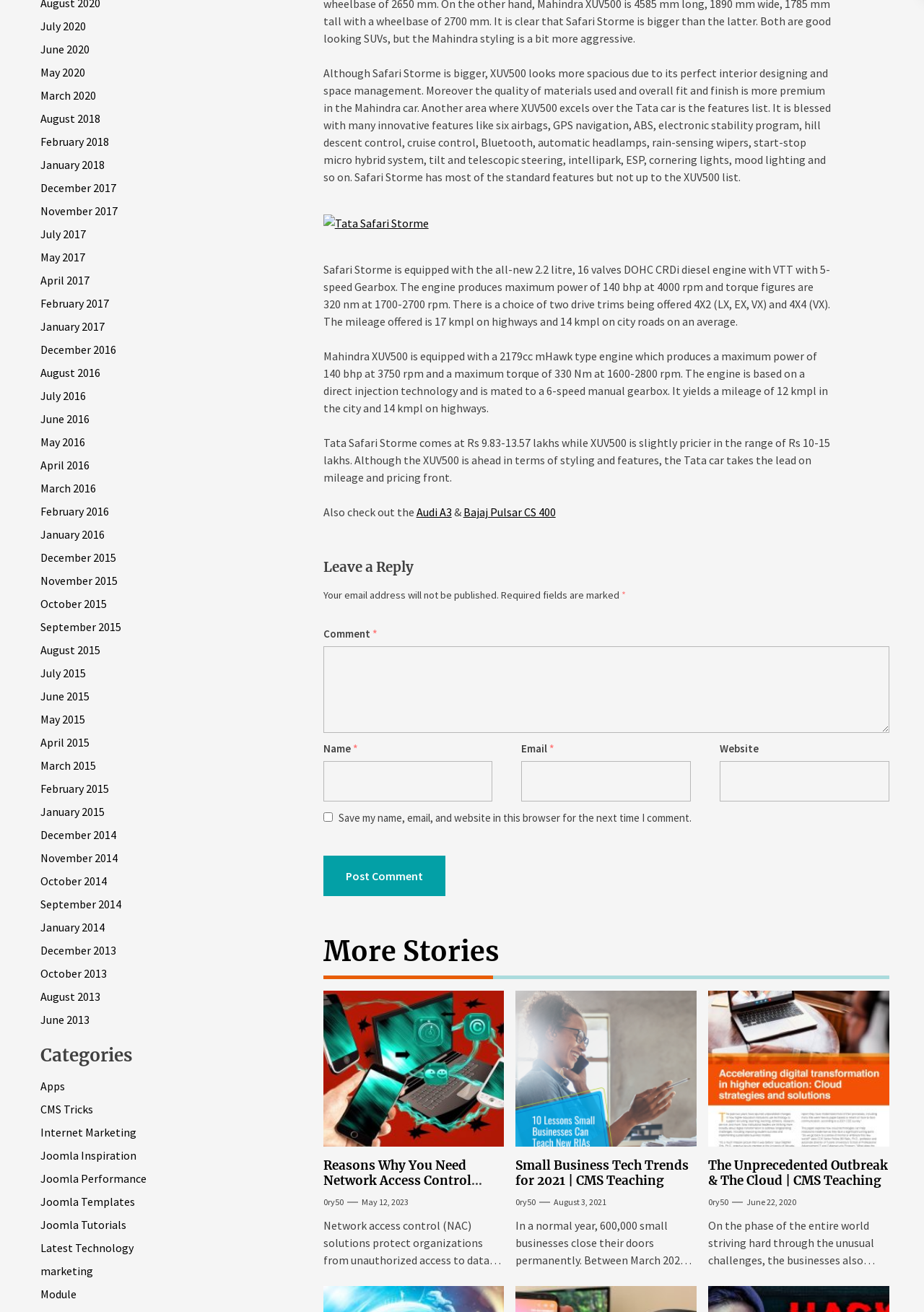Determine the bounding box coordinates of the UI element that matches the following description: "parent_node: Comment * name="comment"". The coordinates should be four float numbers between 0 and 1 in the format [left, top, right, bottom].

[0.35, 0.493, 0.962, 0.559]